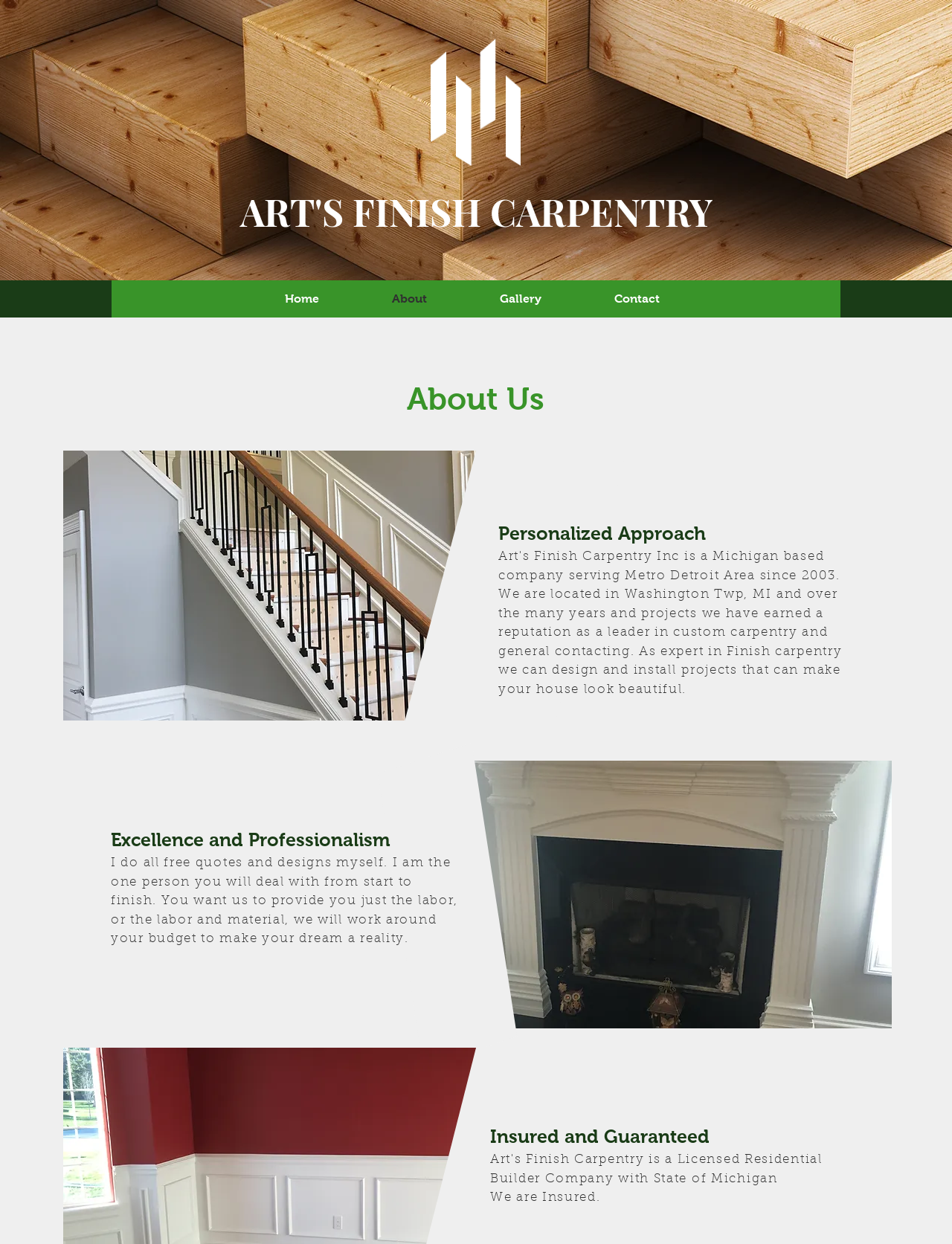Who handles the quotes and designs?
Please provide a full and detailed response to the question.

The StaticText element 'I do all free quotes and designs myself. I am the one person you will deal with from start to finish.' suggests that the owner of the company handles the quotes and designs.